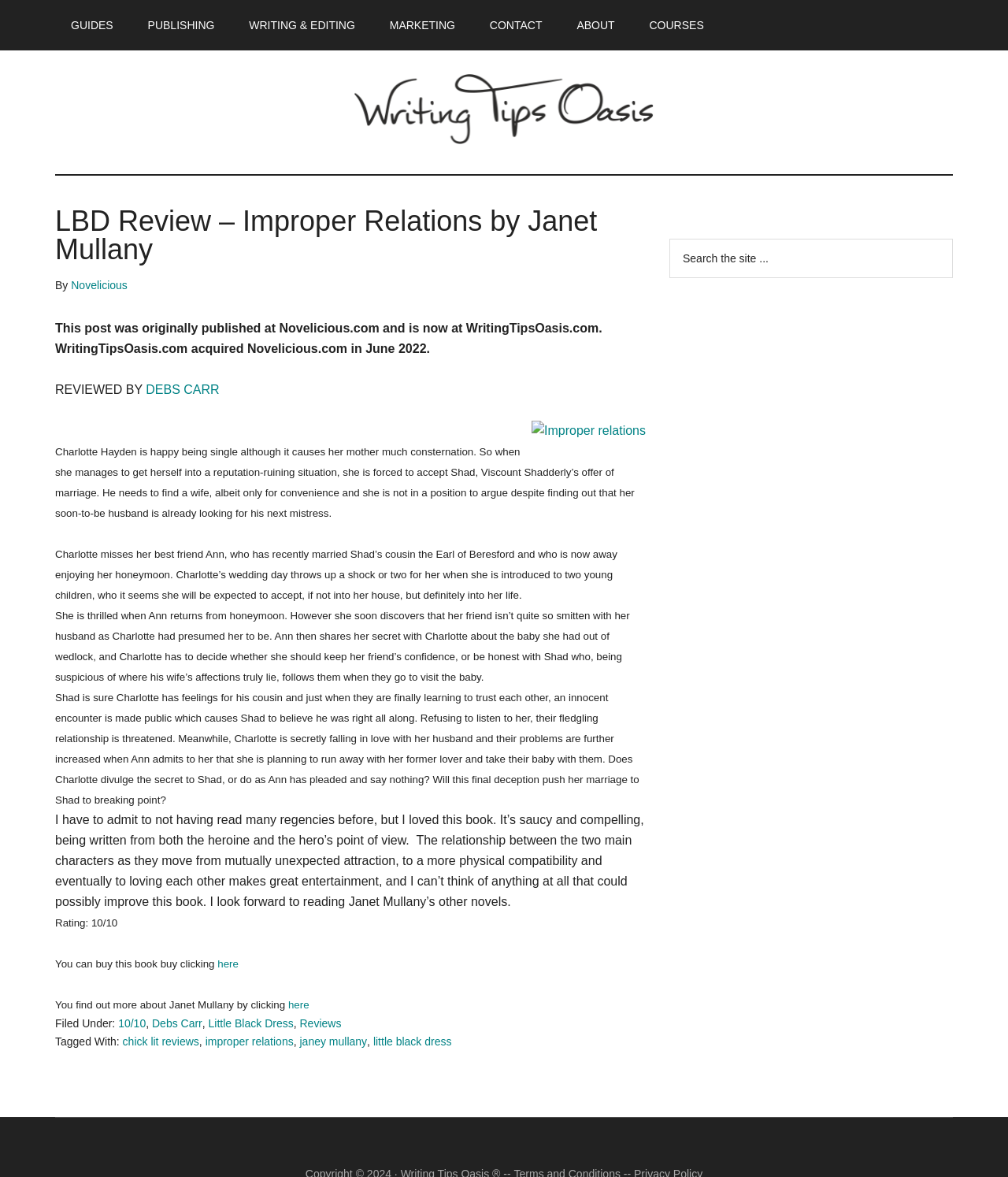Pinpoint the bounding box coordinates of the area that must be clicked to complete this instruction: "Login".

None